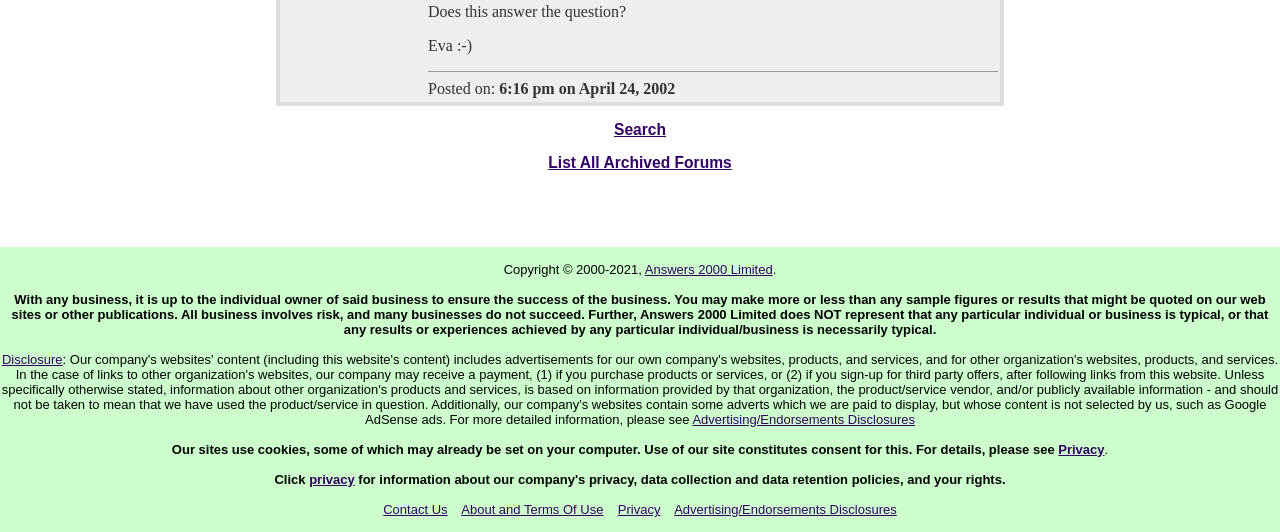Respond with a single word or phrase to the following question:
What is the company name mentioned in the copyright notice?

Answers 2000 Limited